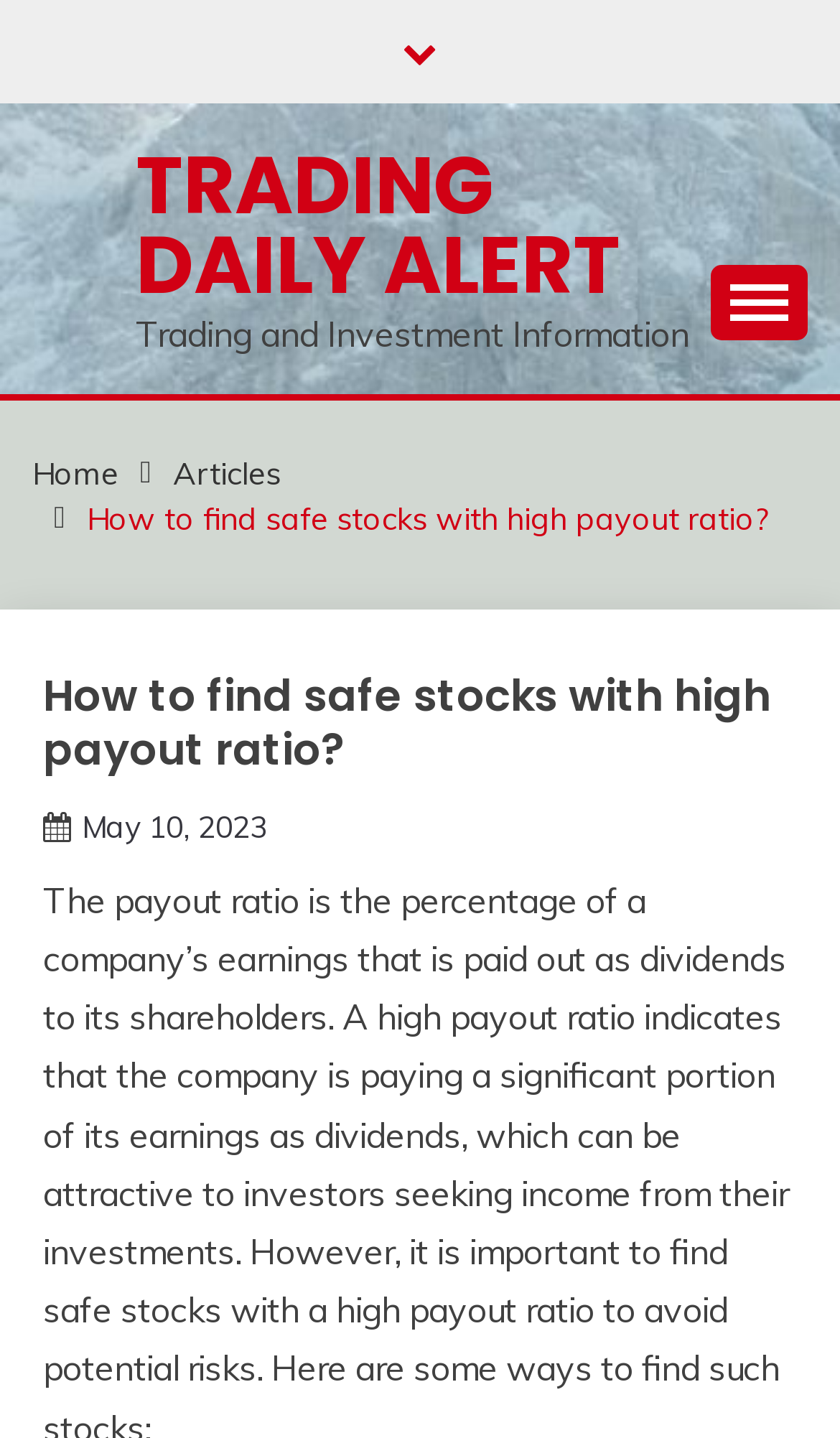What type of information does the website provide?
Refer to the image and answer the question using a single word or phrase.

Trading and Investment Information